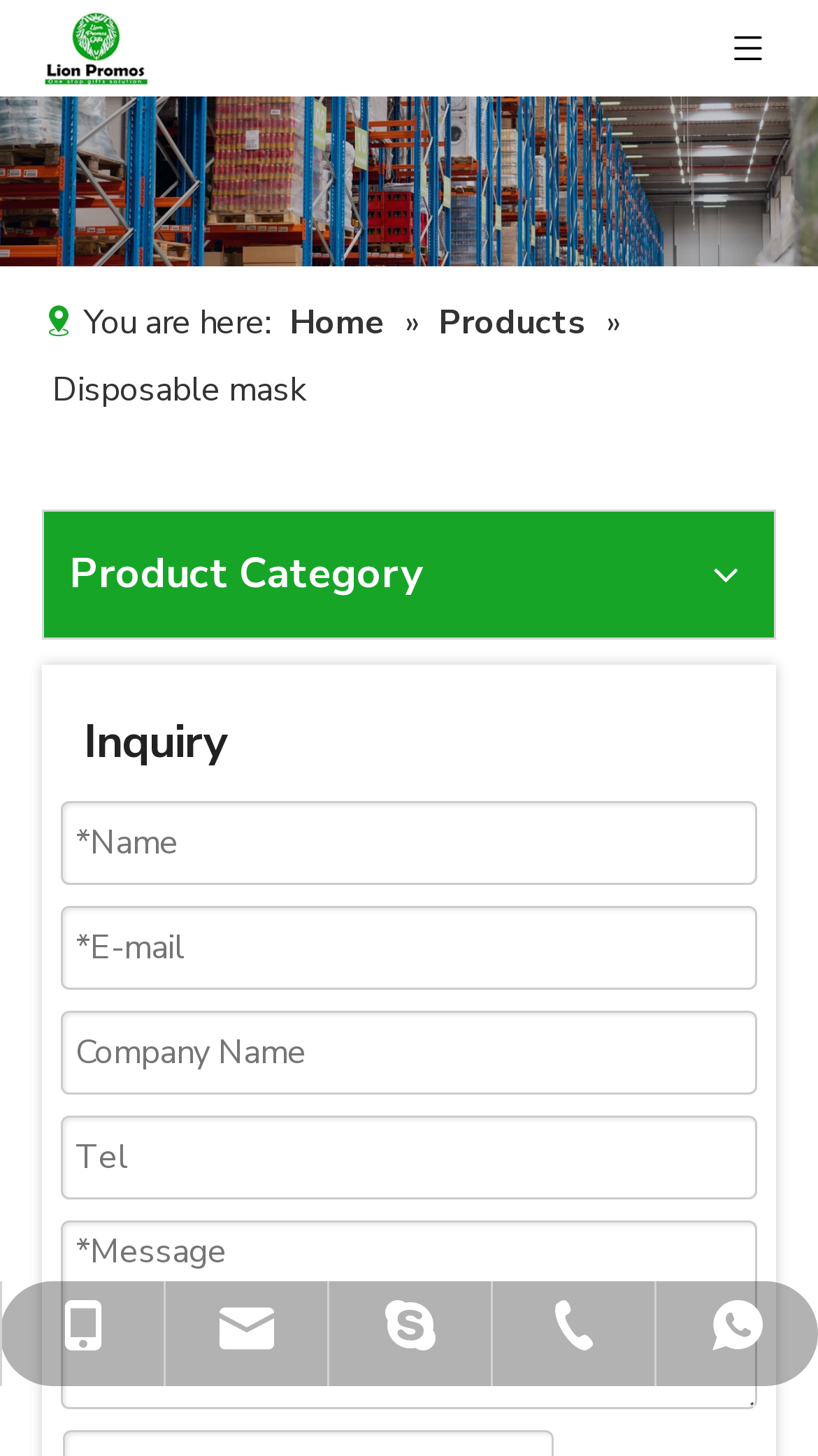Identify the bounding box for the given UI element using the description provided. Coordinates should be in the format (top-left x, top-left y, bottom-right x, bottom-right y) and must be between 0 and 1. Here is the description: Home

None